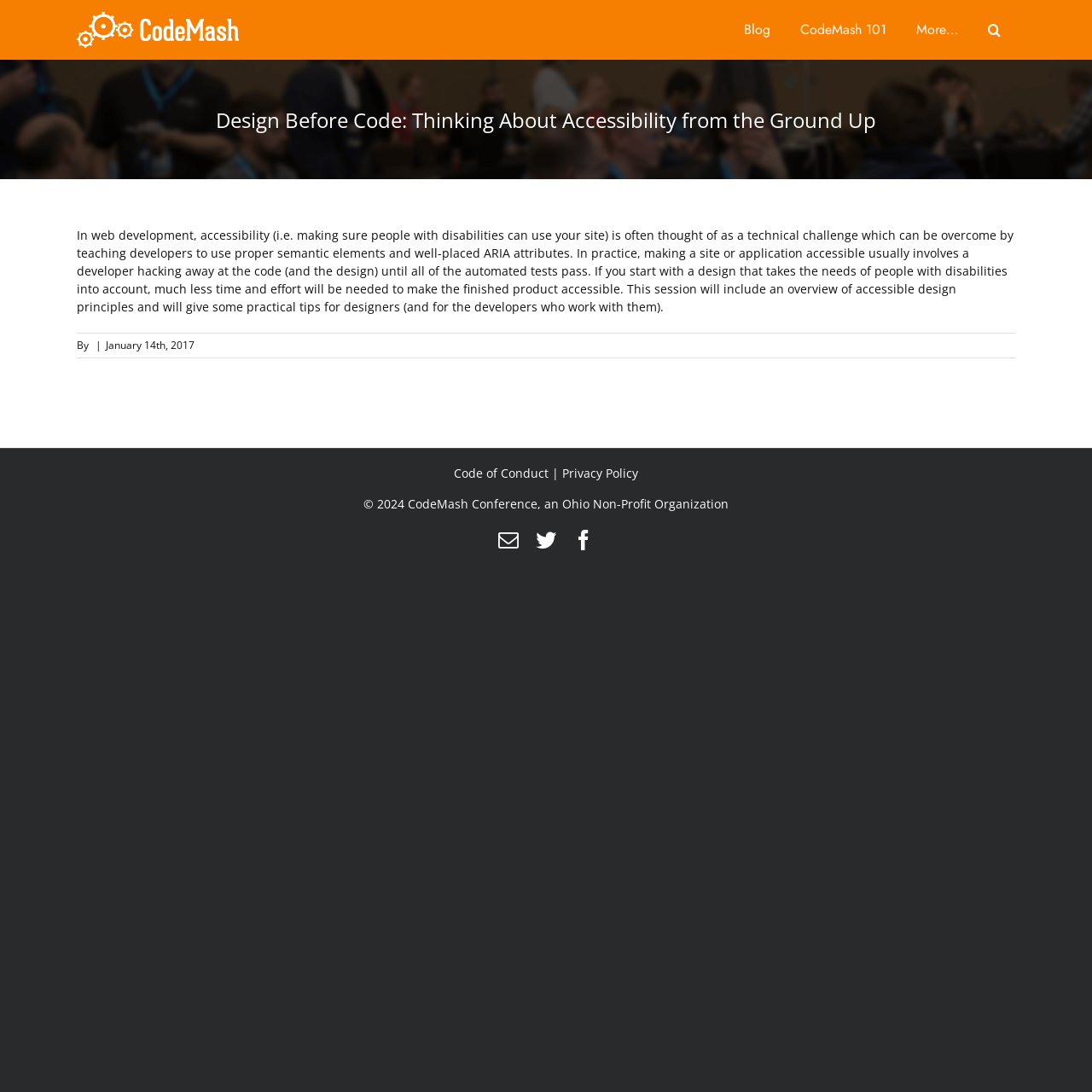Identify the bounding box coordinates of the section to be clicked to complete the task described by the following instruction: "Go to Top". The coordinates should be four float numbers between 0 and 1, formatted as [left, top, right, bottom].

[0.904, 0.973, 0.941, 1.0]